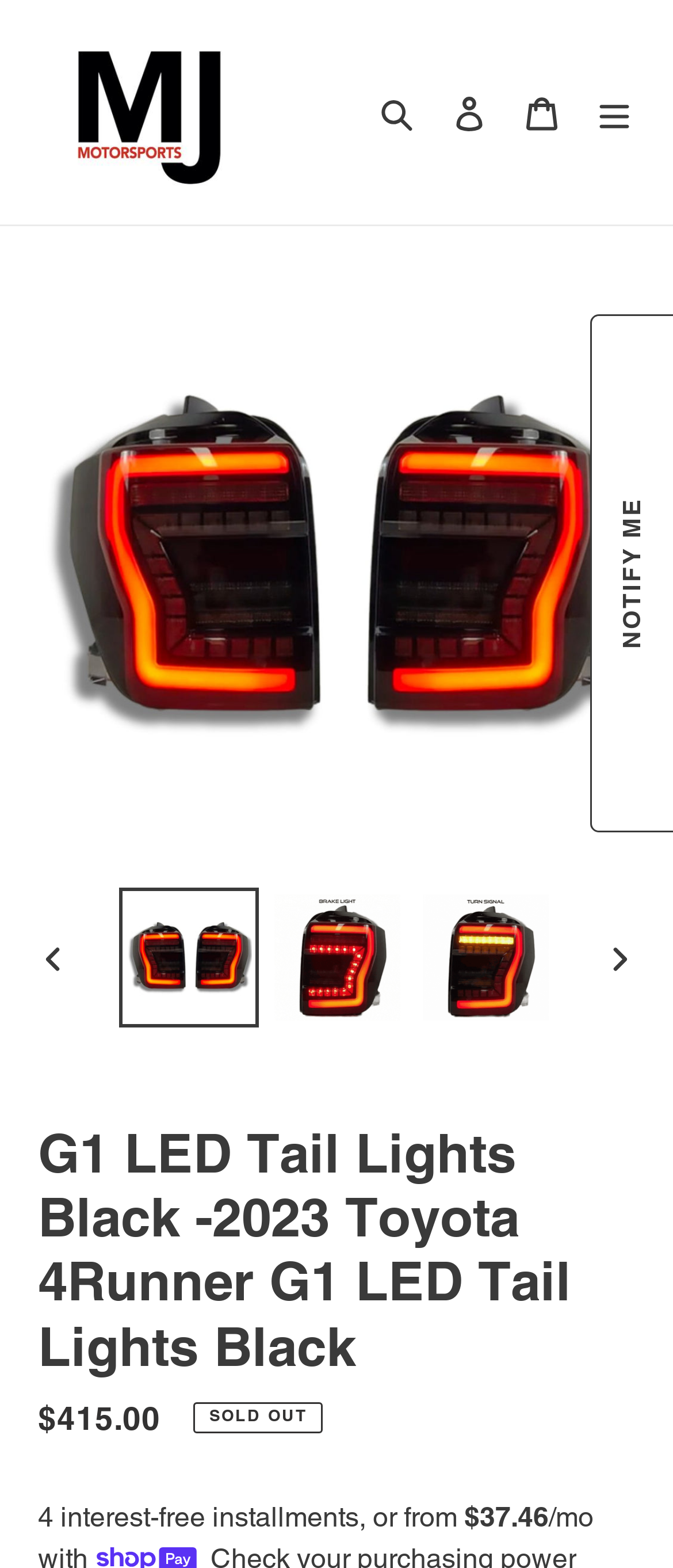Locate the bounding box coordinates of the element that needs to be clicked to carry out the instruction: "Open the menu". The coordinates should be given as four float numbers ranging from 0 to 1, i.e., [left, top, right, bottom].

[0.859, 0.047, 0.967, 0.096]